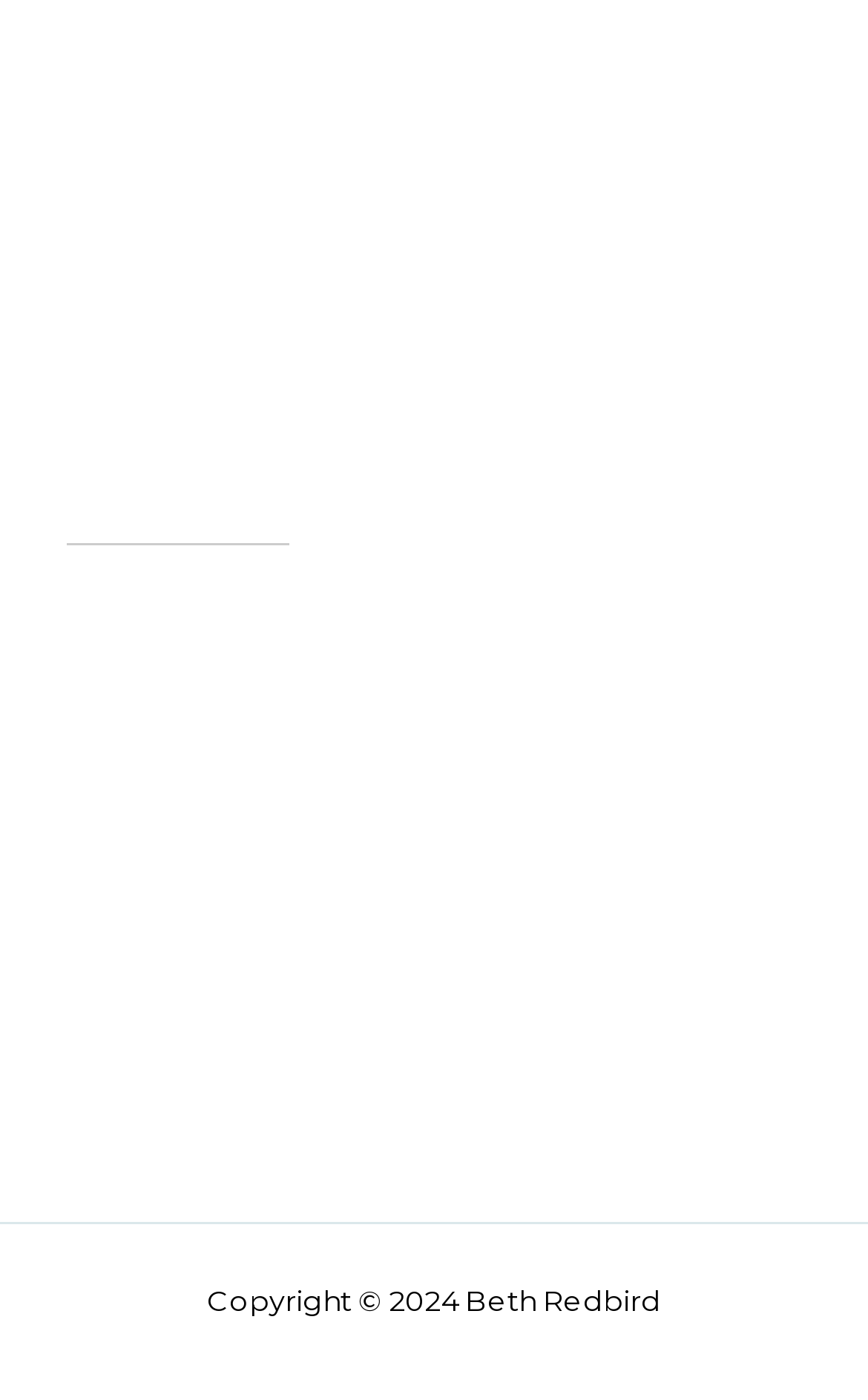Find the bounding box coordinates of the clickable element required to execute the following instruction: "send an email". Provide the coordinates as four float numbers between 0 and 1, i.e., [left, top, right, bottom].

[0.077, 0.422, 0.295, 0.484]